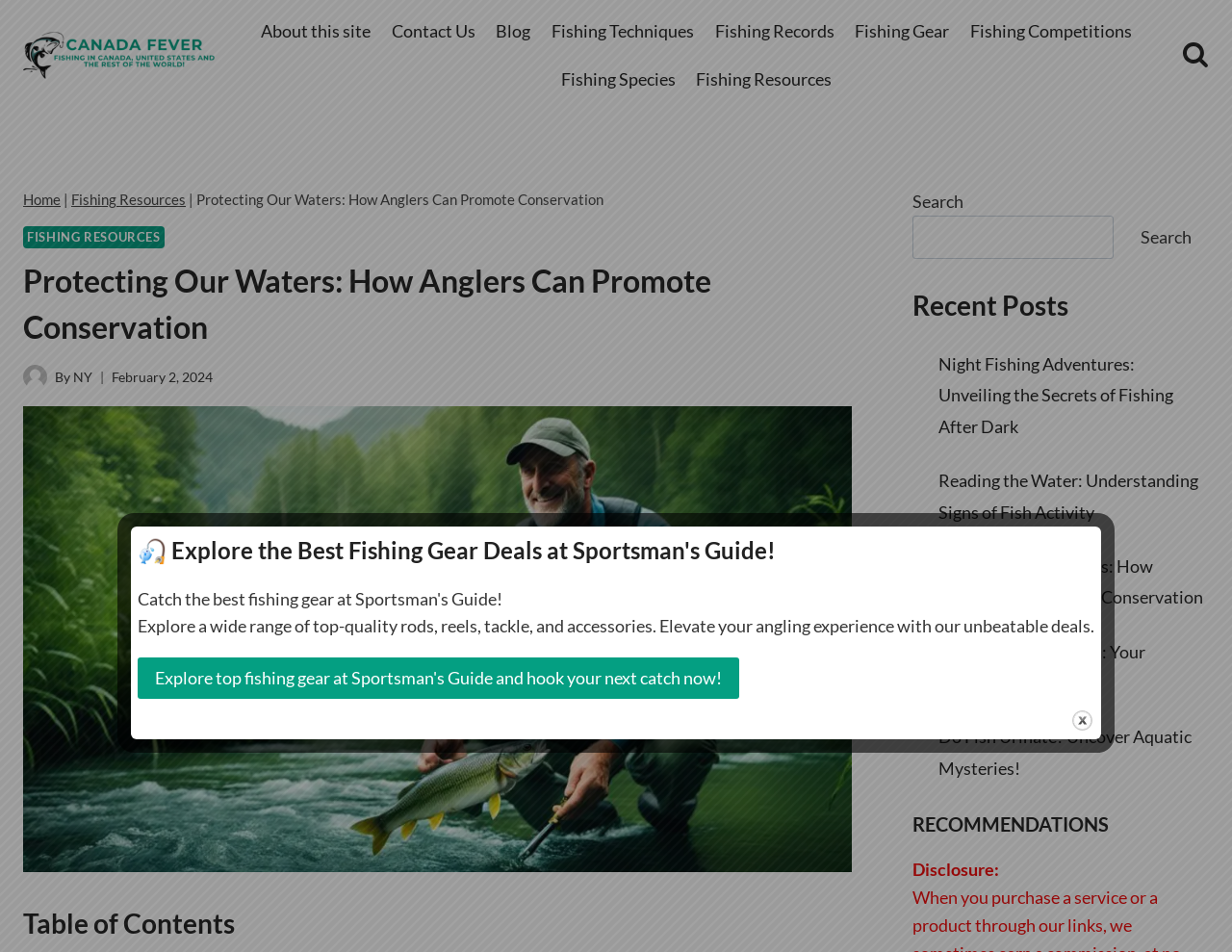What is the logo at the top left corner?
Using the visual information, reply with a single word or short phrase.

Canadafever Logo Green